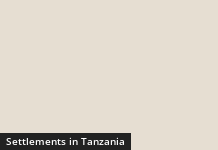Give a one-word or one-phrase response to the question:
What is the purpose of the title 'Settlements in Tanzania'?

Gateway to further information